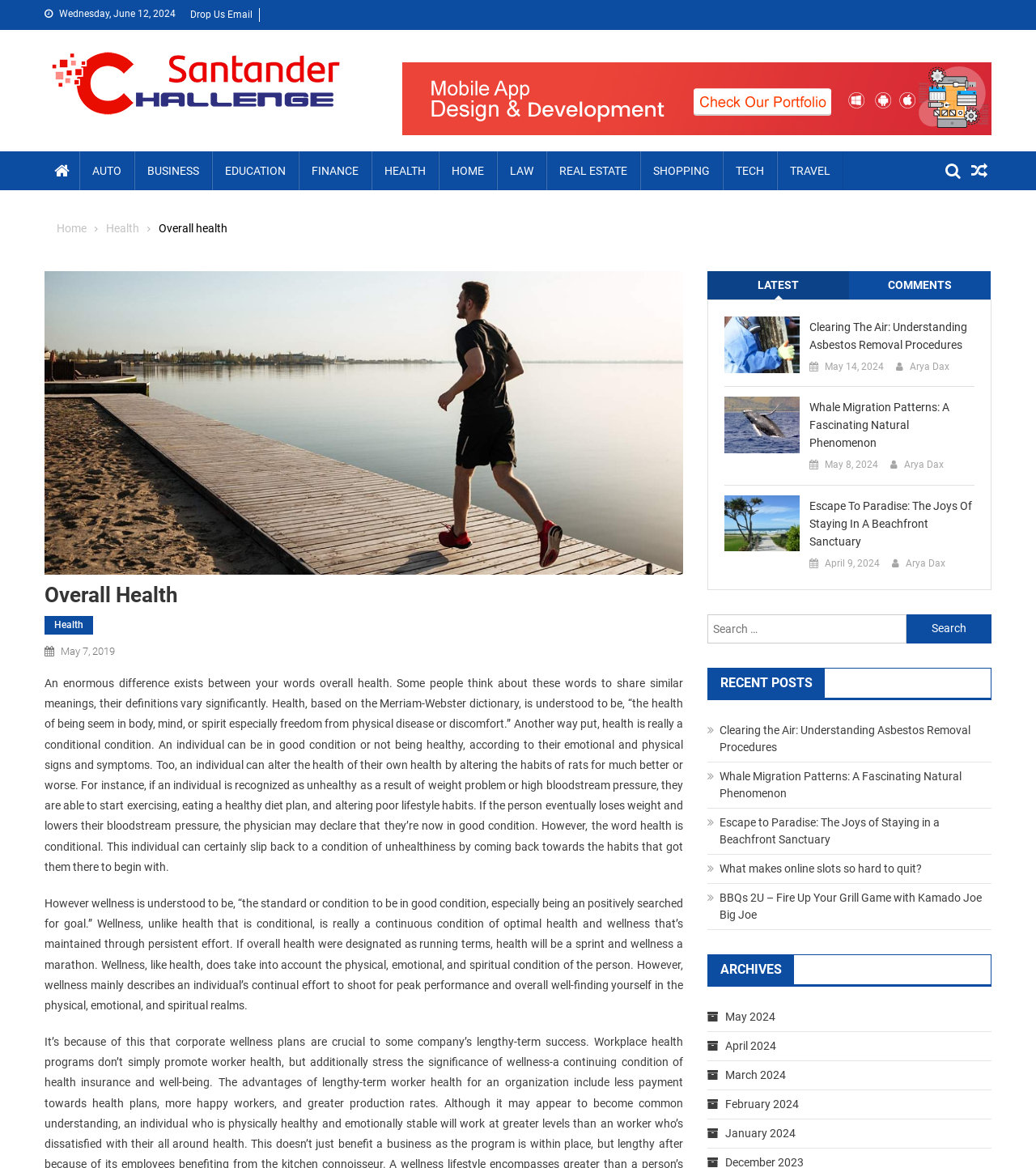What is the category of the link 'FINANCE'?
Identify the answer in the screenshot and reply with a single word or phrase.

Category